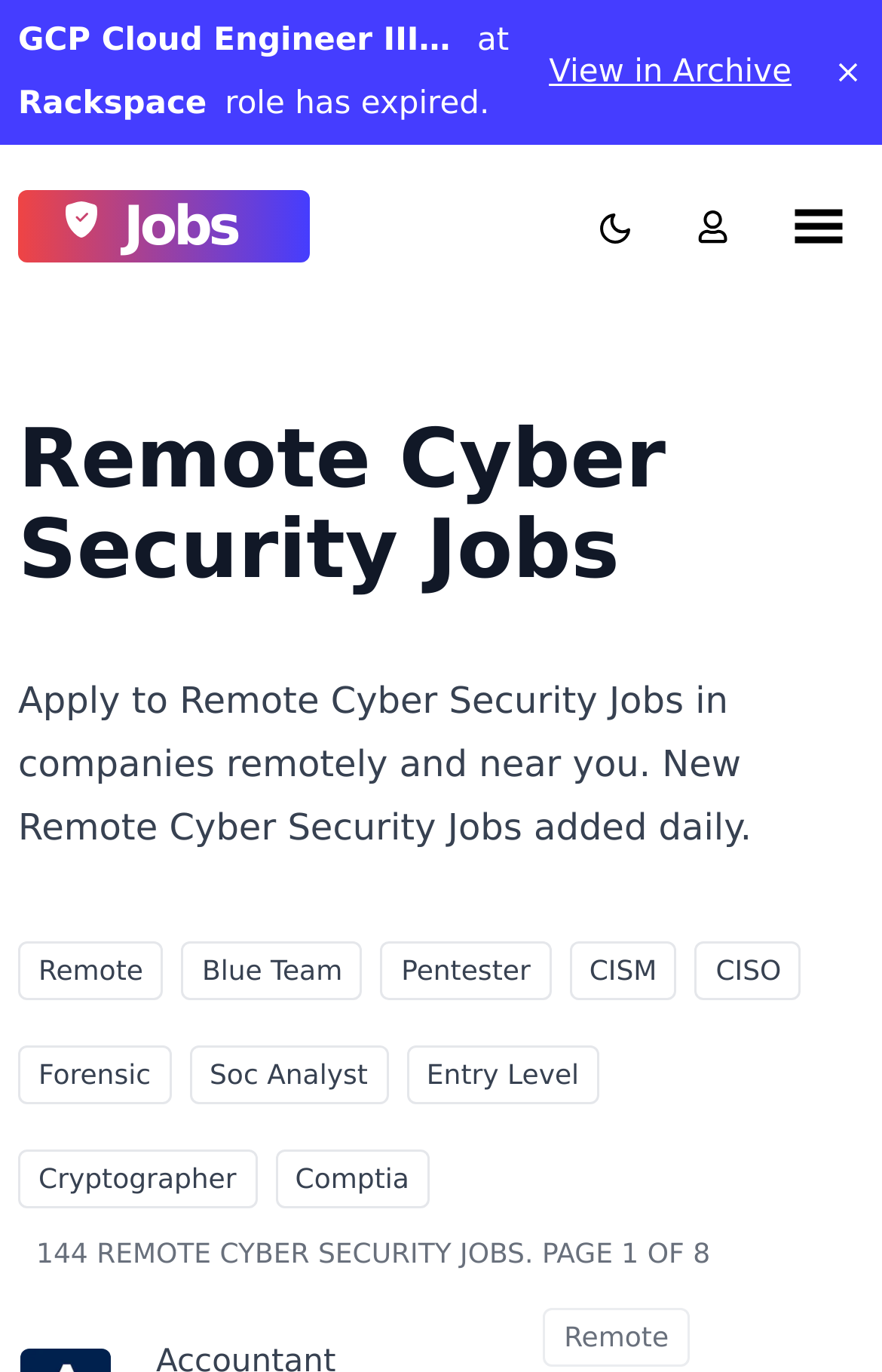What is the status of the 'GCP Cloud Engineer III - US' job?
Answer the question with detailed information derived from the image.

The text 'role has expired.' is displayed next to the job title 'GCP Cloud Engineer III - US', indicating that the job has expired.